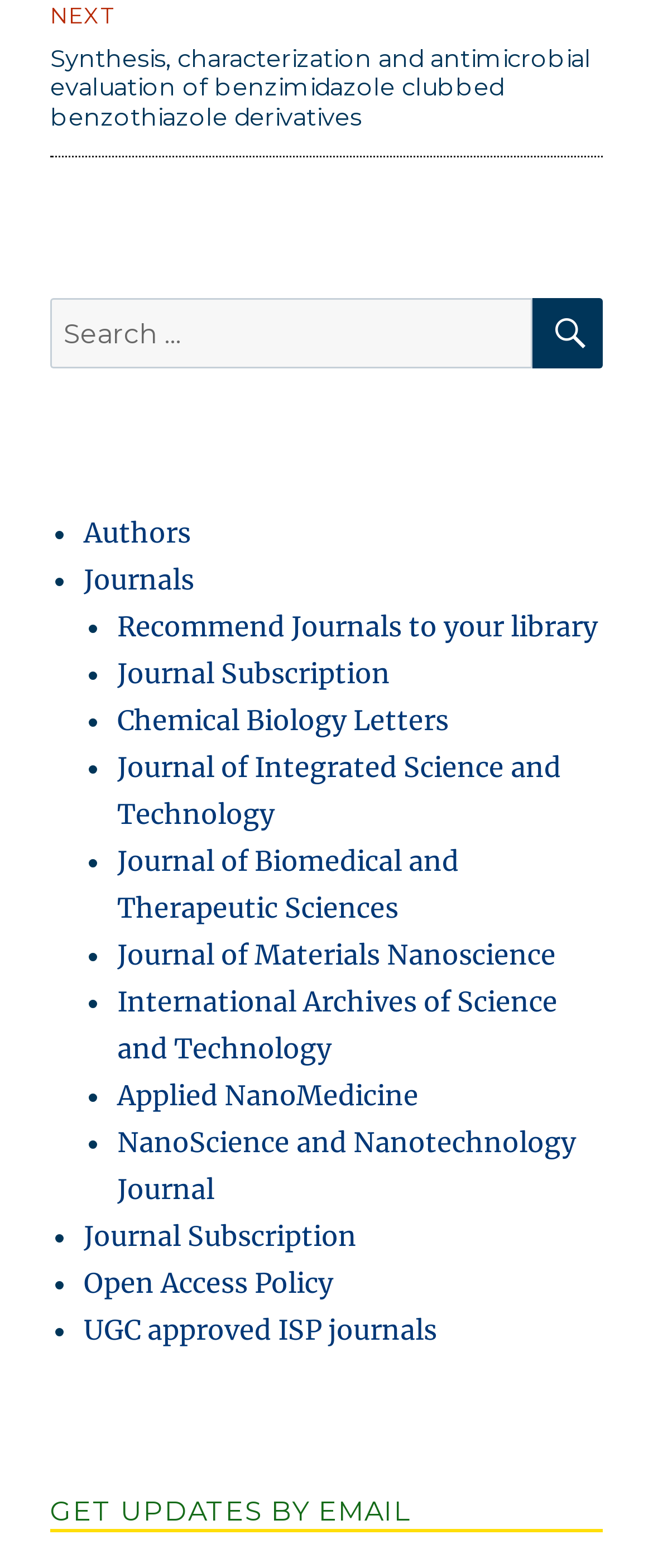Kindly determine the bounding box coordinates for the clickable area to achieve the given instruction: "go to 20 Movies Like Jason Bourne".

None